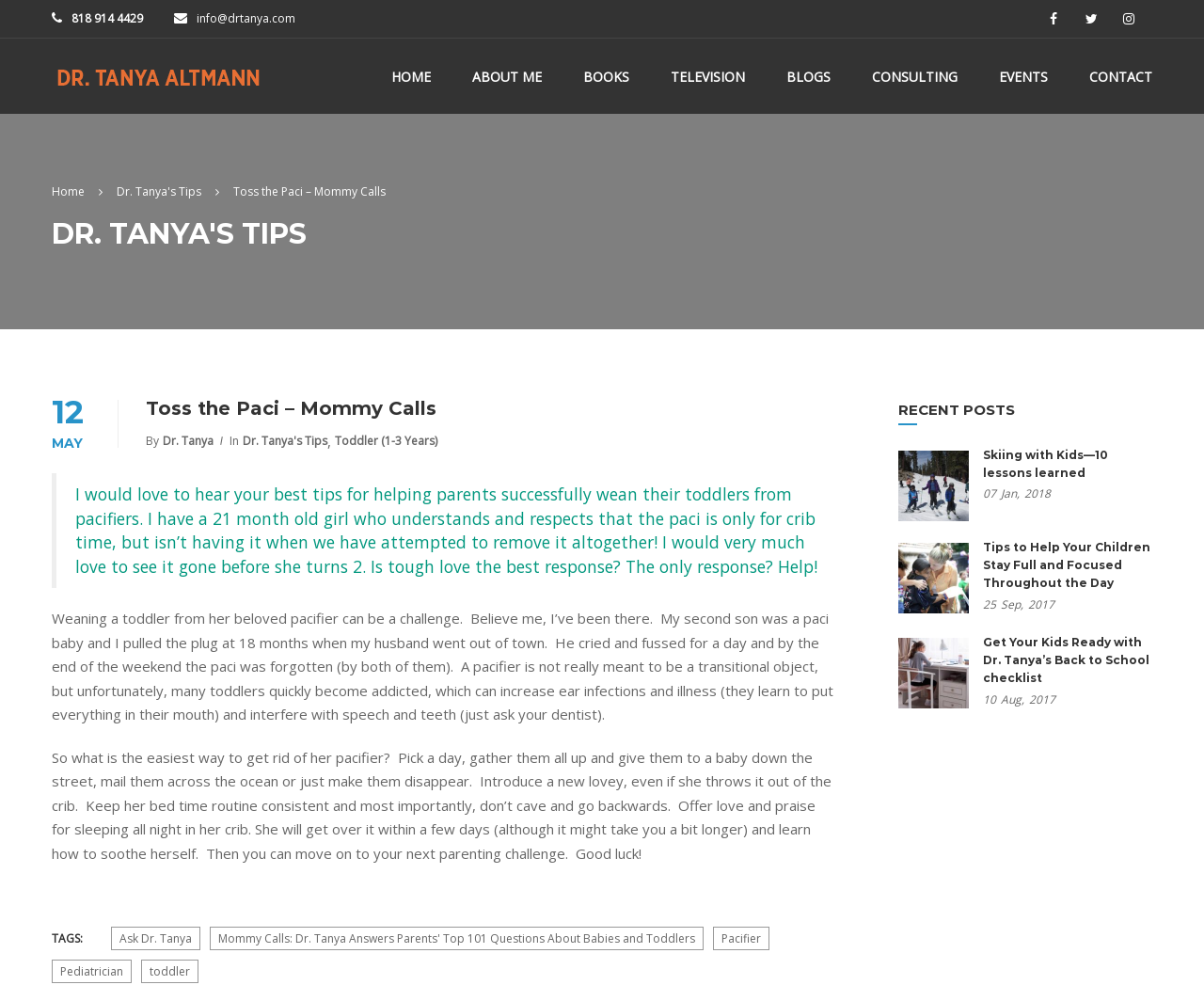Identify the bounding box coordinates of the specific part of the webpage to click to complete this instruction: "Read the recent post about skiing with kids".

[0.816, 0.453, 0.957, 0.489]